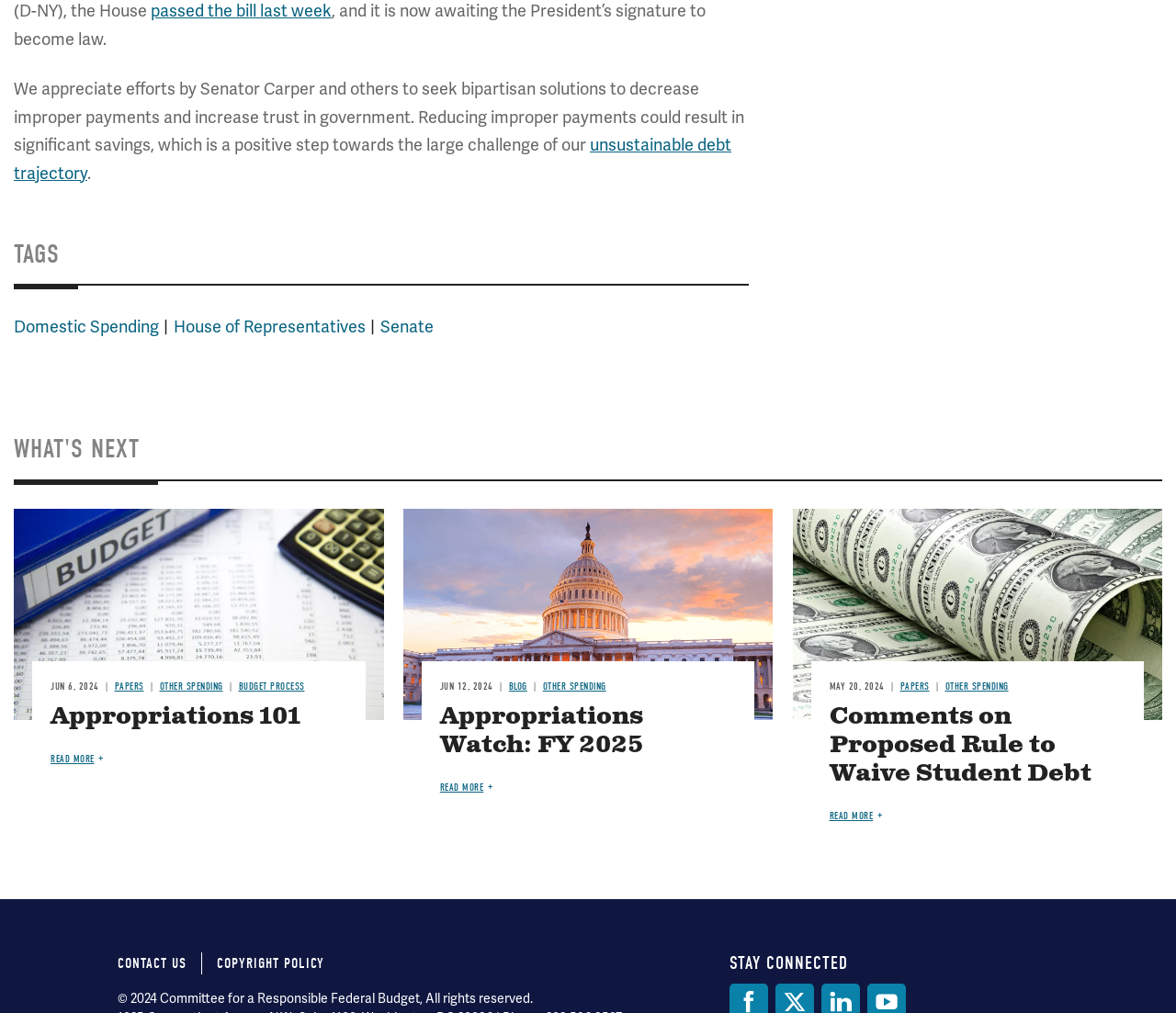Identify the bounding box coordinates for the UI element described by the following text: "Senate". Provide the coordinates as four float numbers between 0 and 1, in the format [left, top, right, bottom].

[0.323, 0.312, 0.369, 0.333]